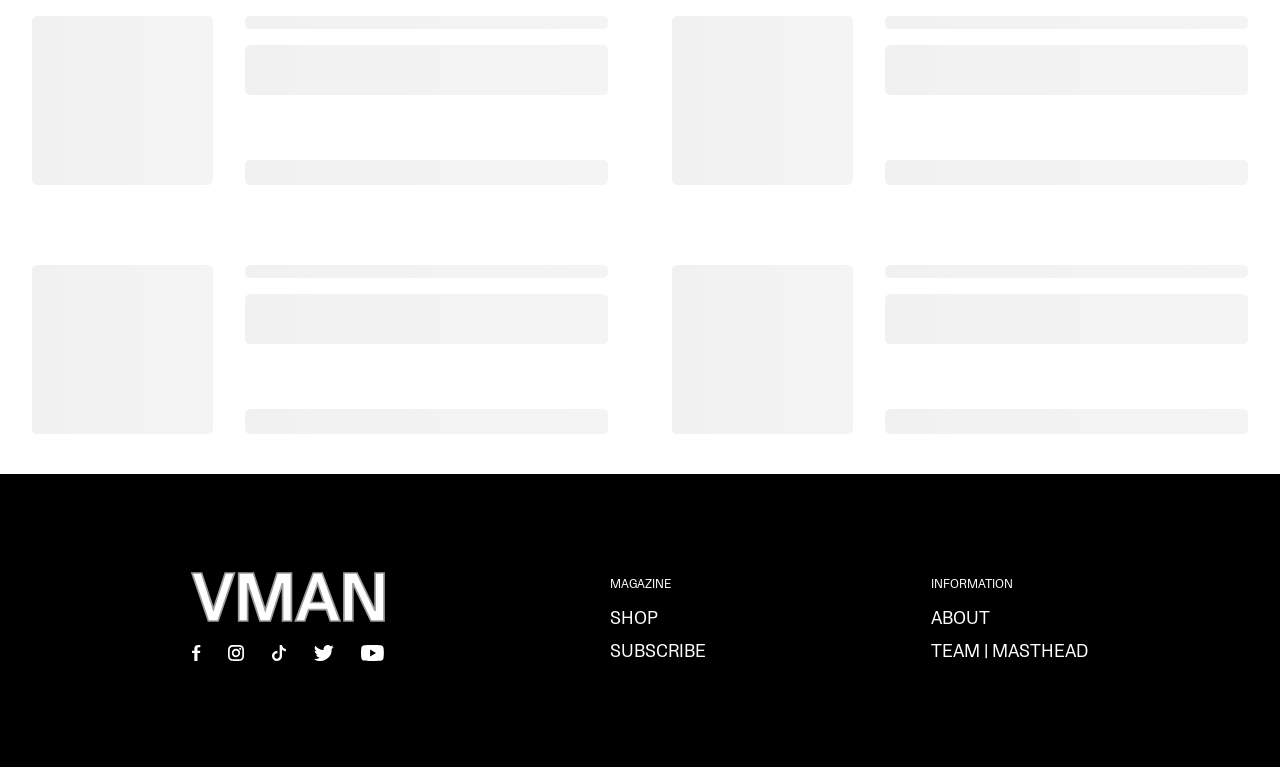How many main sections are in the footer?
Observe the image and answer the question with a one-word or short phrase response.

2